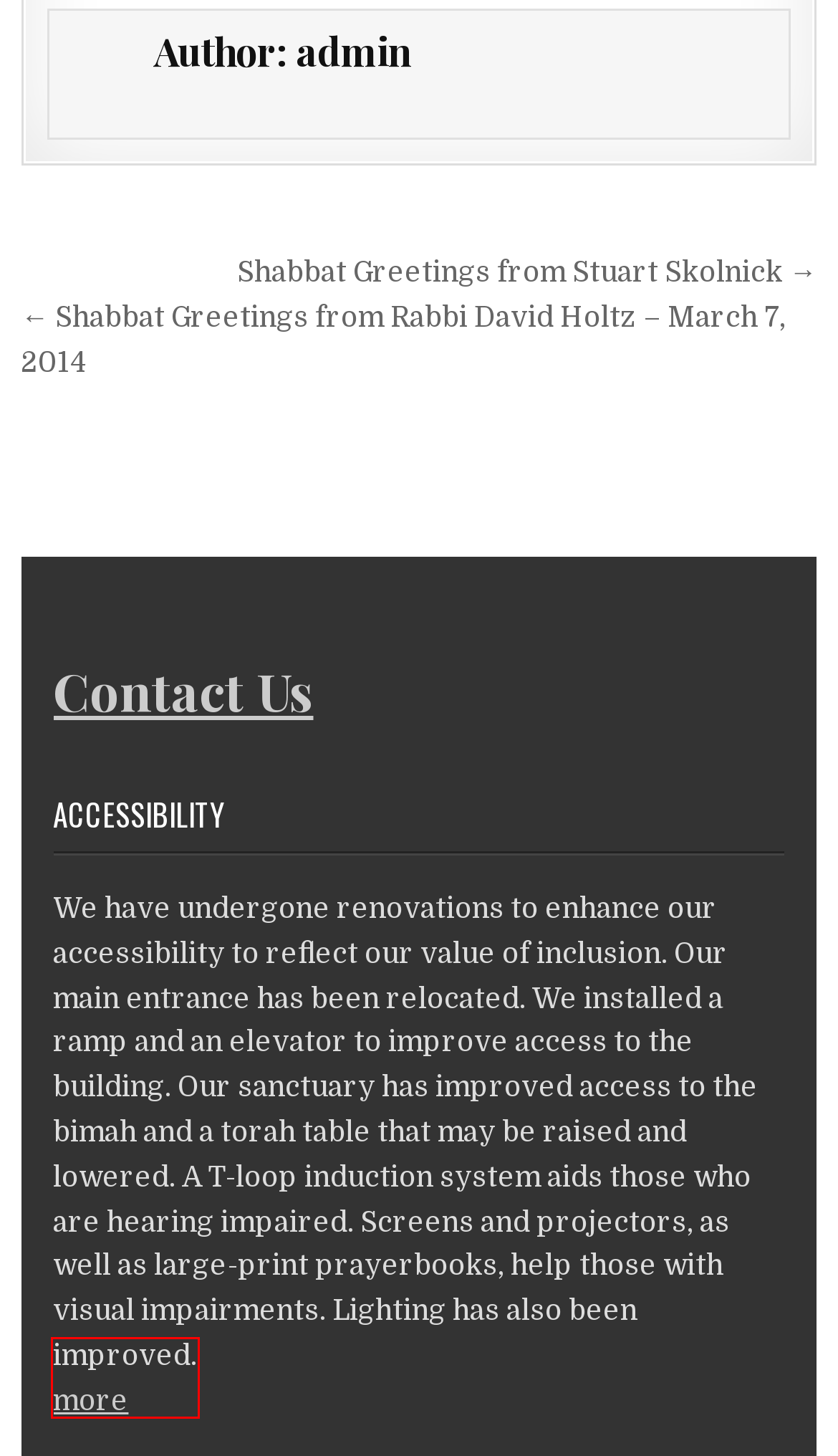You have a screenshot of a webpage with a red bounding box around an element. Select the webpage description that best matches the new webpage after clicking the element within the red bounding box. Here are the descriptions:
A. Sanctuary Renovation – Temple Beth Abraham
B. Dues Restructuring Task Force Update – Temple Beth Abraham
C. admin – Temple Beth Abraham
D. Shabbat Greetings from Rabbi David Holtz – March 7, 2014 – Temple Beth Abraham
E. Contact Us – Temple Beth Abraham
F. Shabbat Greetings from Stuart Skolnick – Temple Beth Abraham
G. Beautiful WordPress Themes - ThemesDNA.com
H. Who We Are – Temple Beth Abraham

A